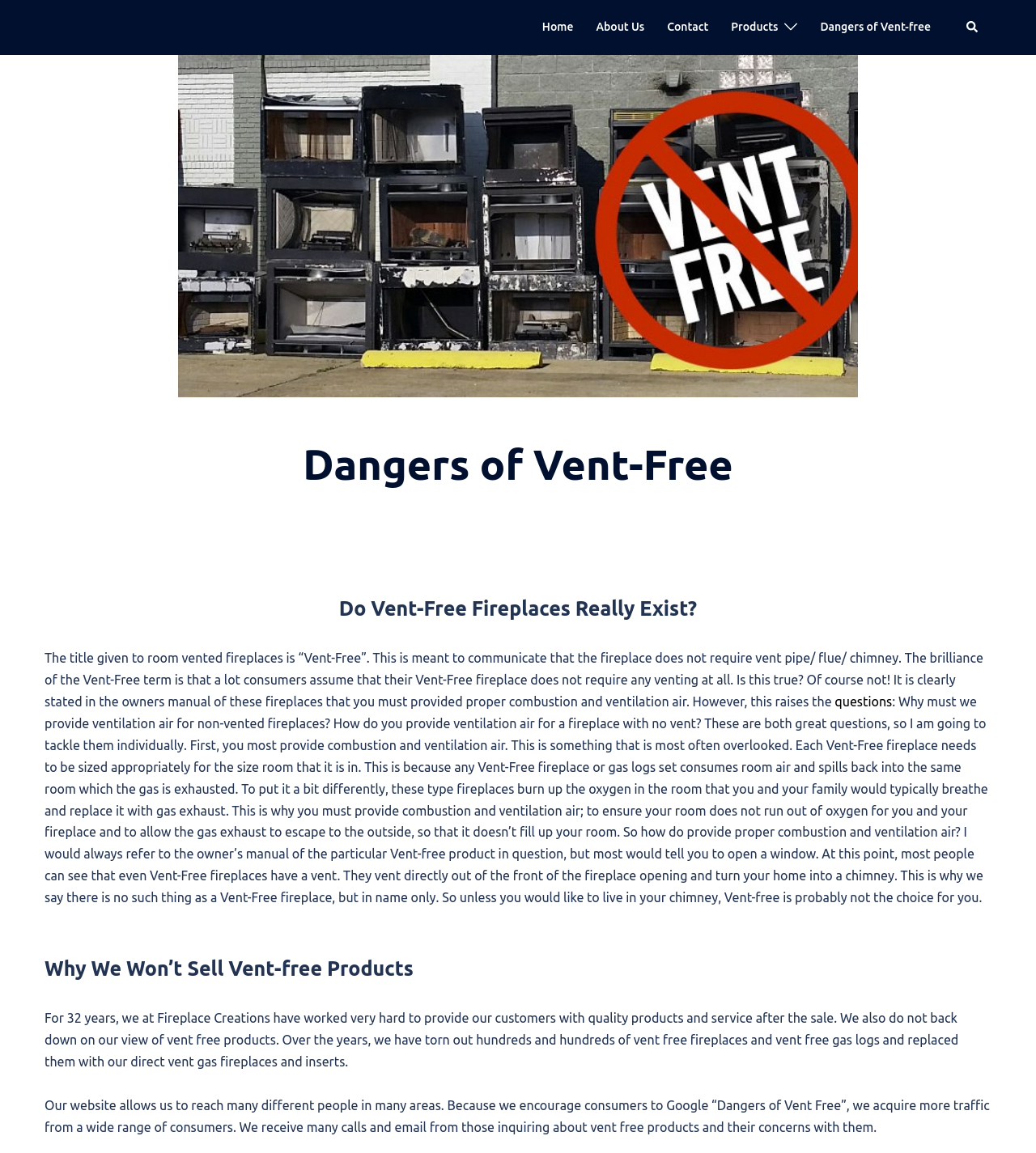Please identify the bounding box coordinates of the element I need to click to follow this instruction: "Go to the 'Products' page".

[0.706, 0.016, 0.751, 0.032]